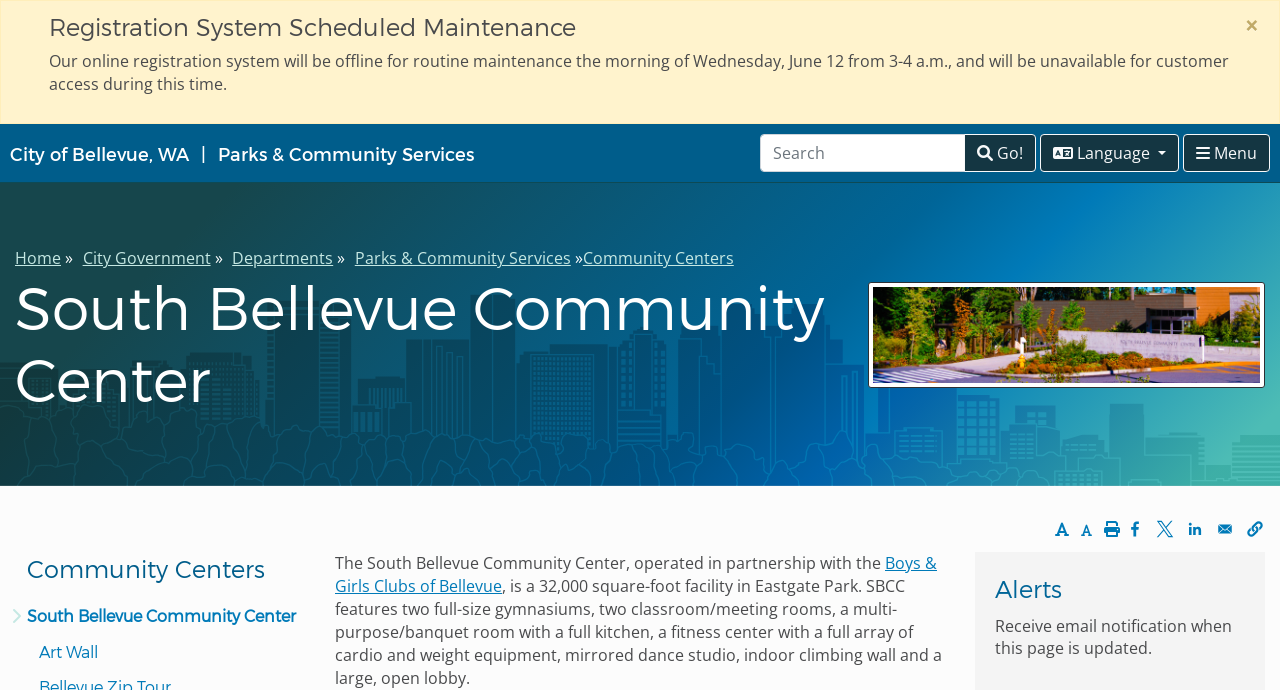Provide a comprehensive description of the webpage.

The webpage is about the South Bellevue Community Center, operated in partnership with the Boys & Girls Clubs of Bellevue. At the top of the page, there is a link to skip to the main content. Below that, there is an alert notification about the registration system's scheduled maintenance on June 12 from 3-4 a.m. This alert has a close button on the right side.

On the top-left corner, there is a vertical menu with links to the City of Bellevue, WA, Parks & Community Services, and a language menu. The language menu has a search box and a "Go to Search Results" button.

The main content area starts below the menu. There is a breadcrumb navigation section on the top-left, showing the path from Home to Community Centers to South Bellevue Community Center. Below the breadcrumb, there is a heading with the center's name, followed by a photo of the center's entrance.

The main content area is divided into two sections. On the left side, there is a section describing the community center, including its features and facilities. The text is divided into two paragraphs, with a link to the Boys & Girls Clubs of Bellevue in the first paragraph.

On the right side, there are several links and icons, including social media sharing links, a "Copied to clipboard" button, and a heading for Community Centers with links to related pages.

At the bottom of the page, there is a section with a heading "Alerts" and a description about receiving email notifications when the page is updated.